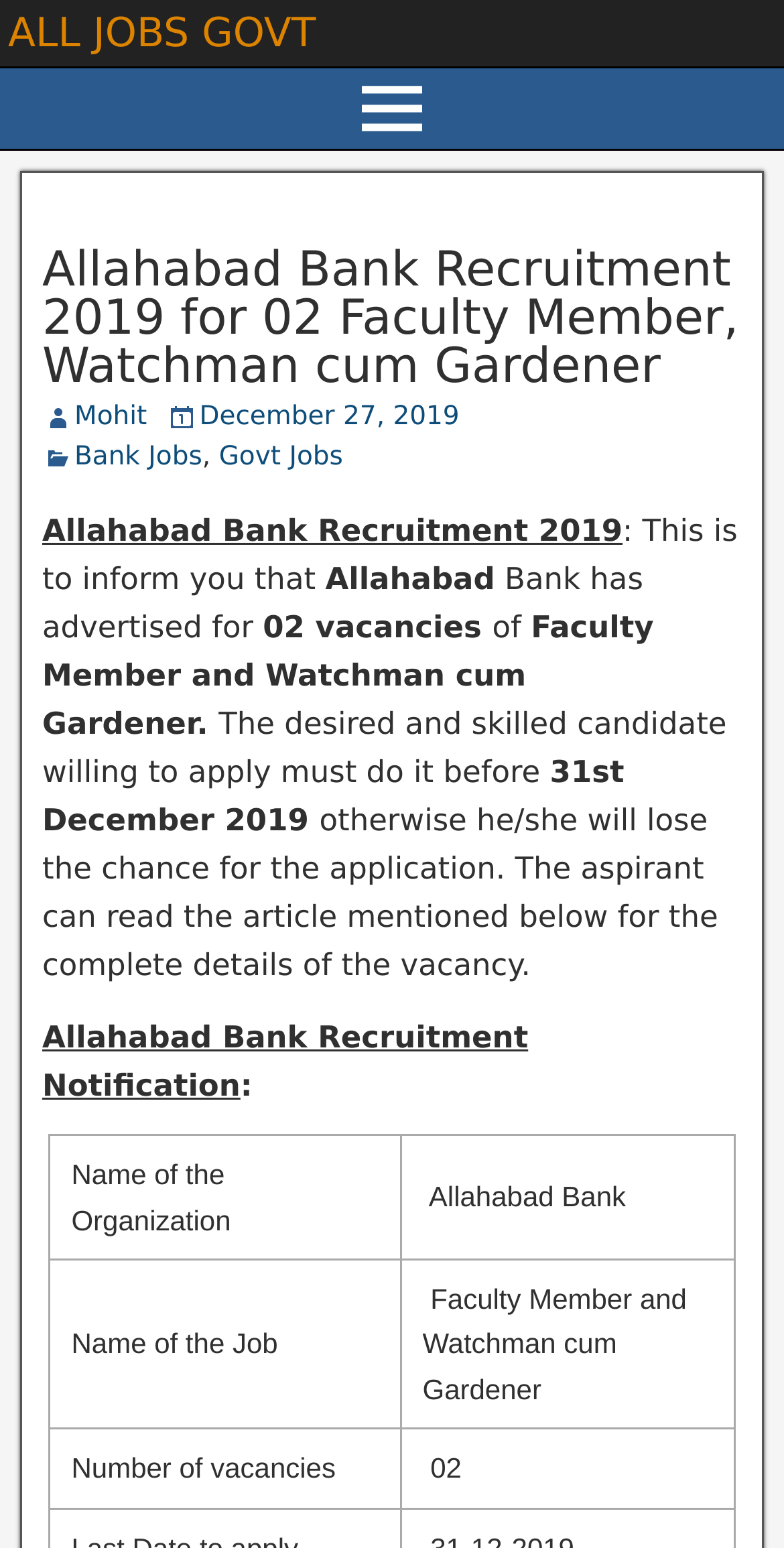Show the bounding box coordinates for the HTML element described as: "Govt Jobs".

[0.279, 0.286, 0.438, 0.305]